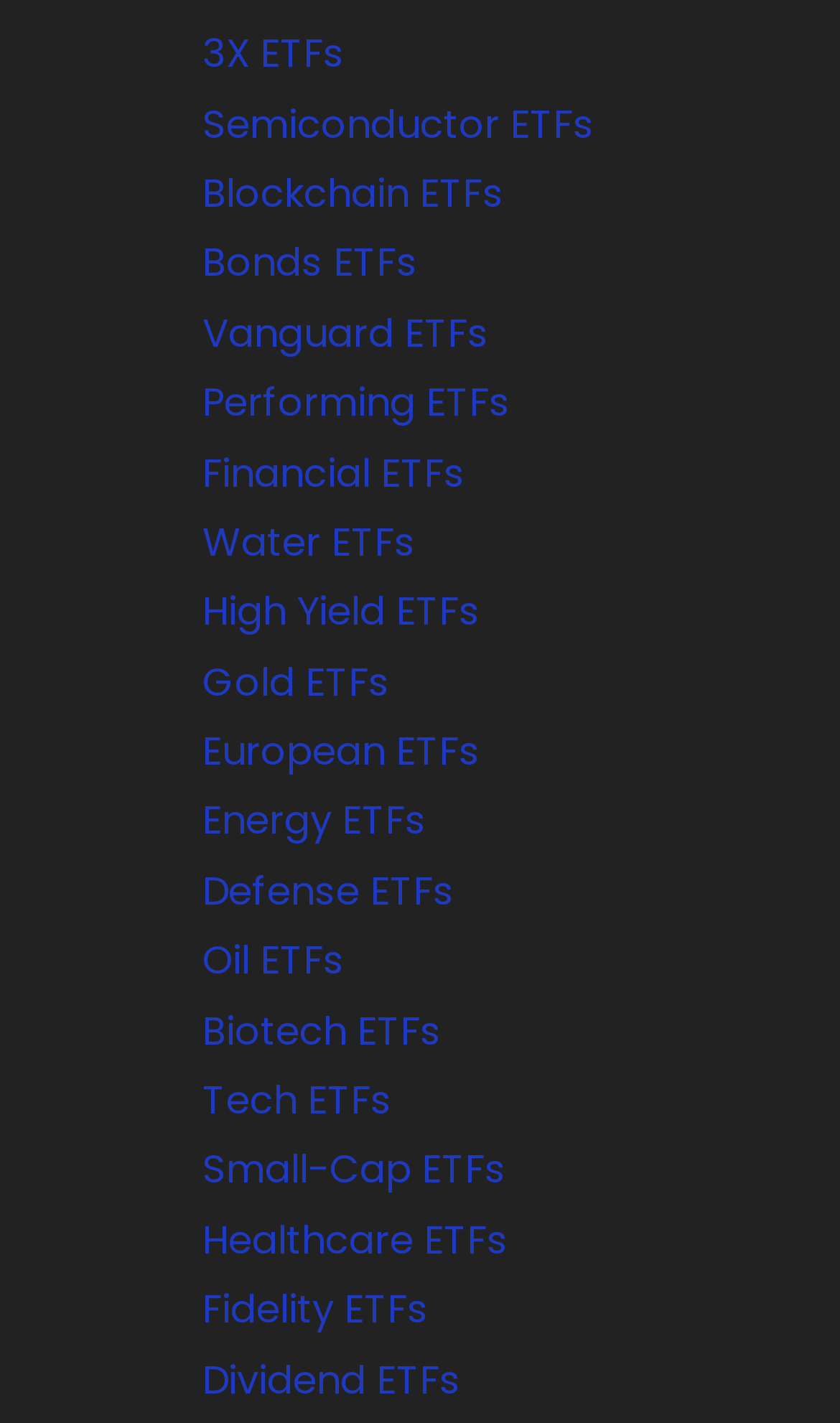Please find the bounding box coordinates for the clickable element needed to perform this instruction: "Browse High Yield ETFs".

[0.241, 0.411, 0.572, 0.448]